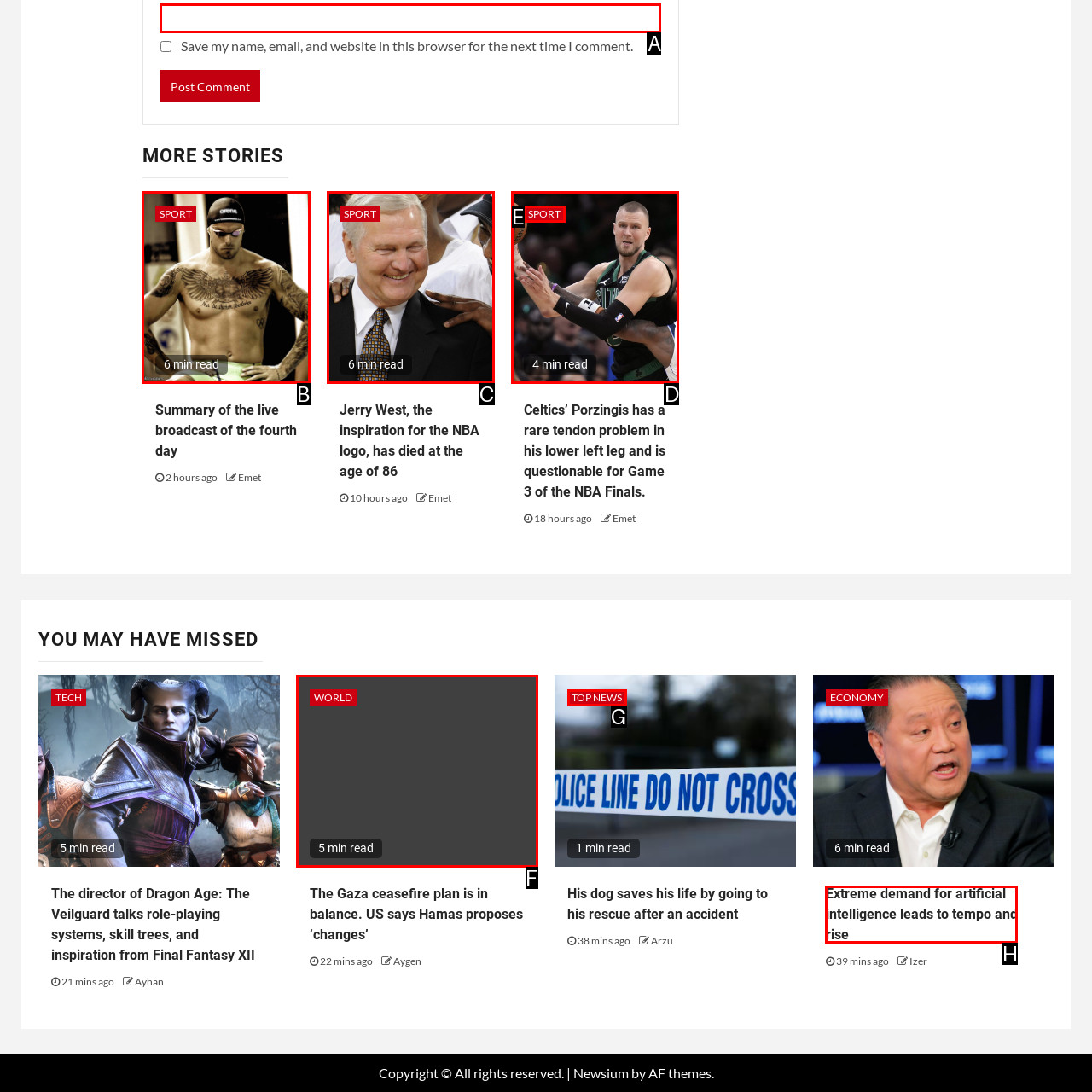Select the option that matches the description: Opinion. Answer with the letter of the correct option directly.

None